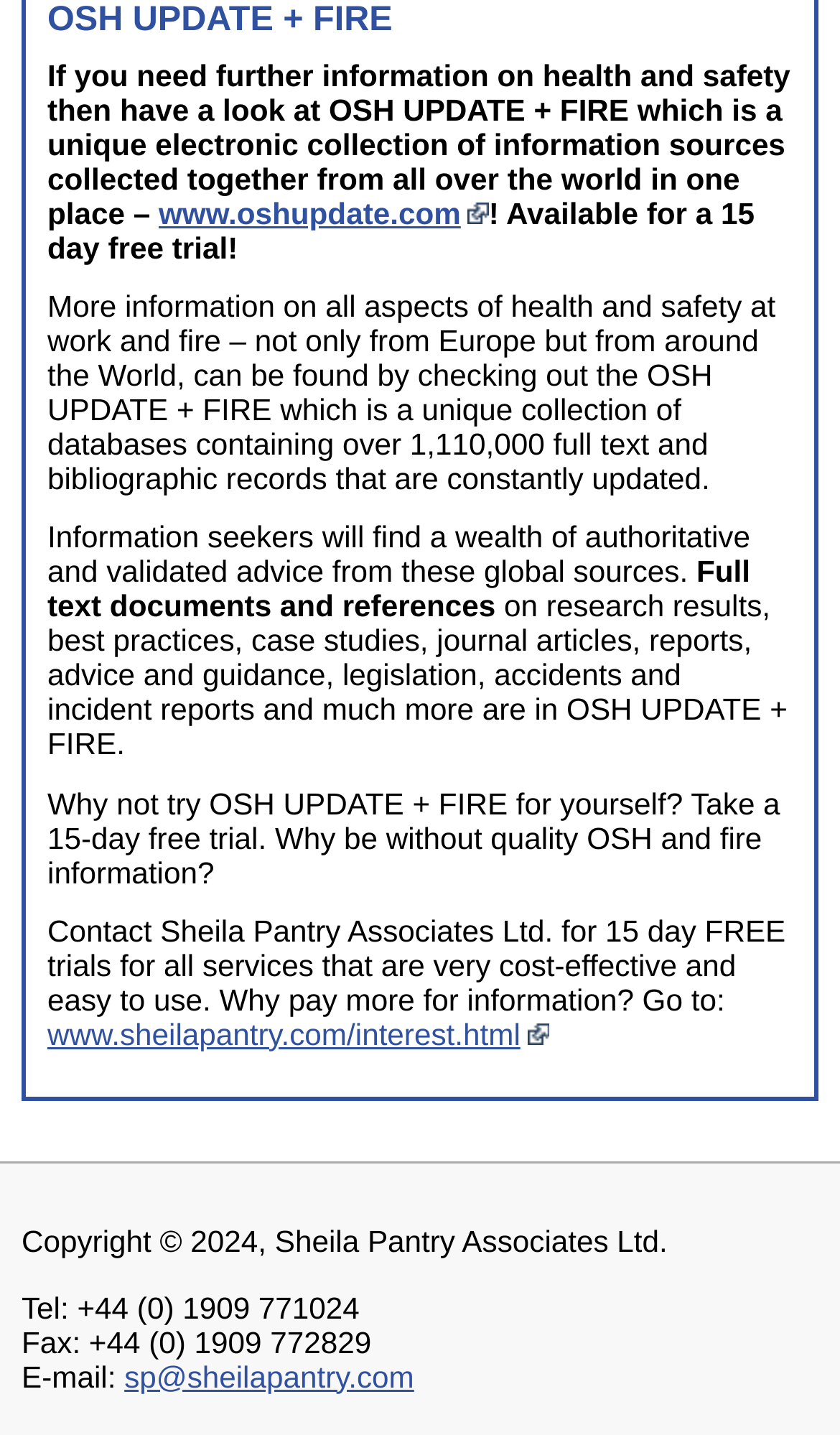What is the email address to contact for more information?
From the screenshot, provide a brief answer in one word or phrase.

sp@sheilapantry.com